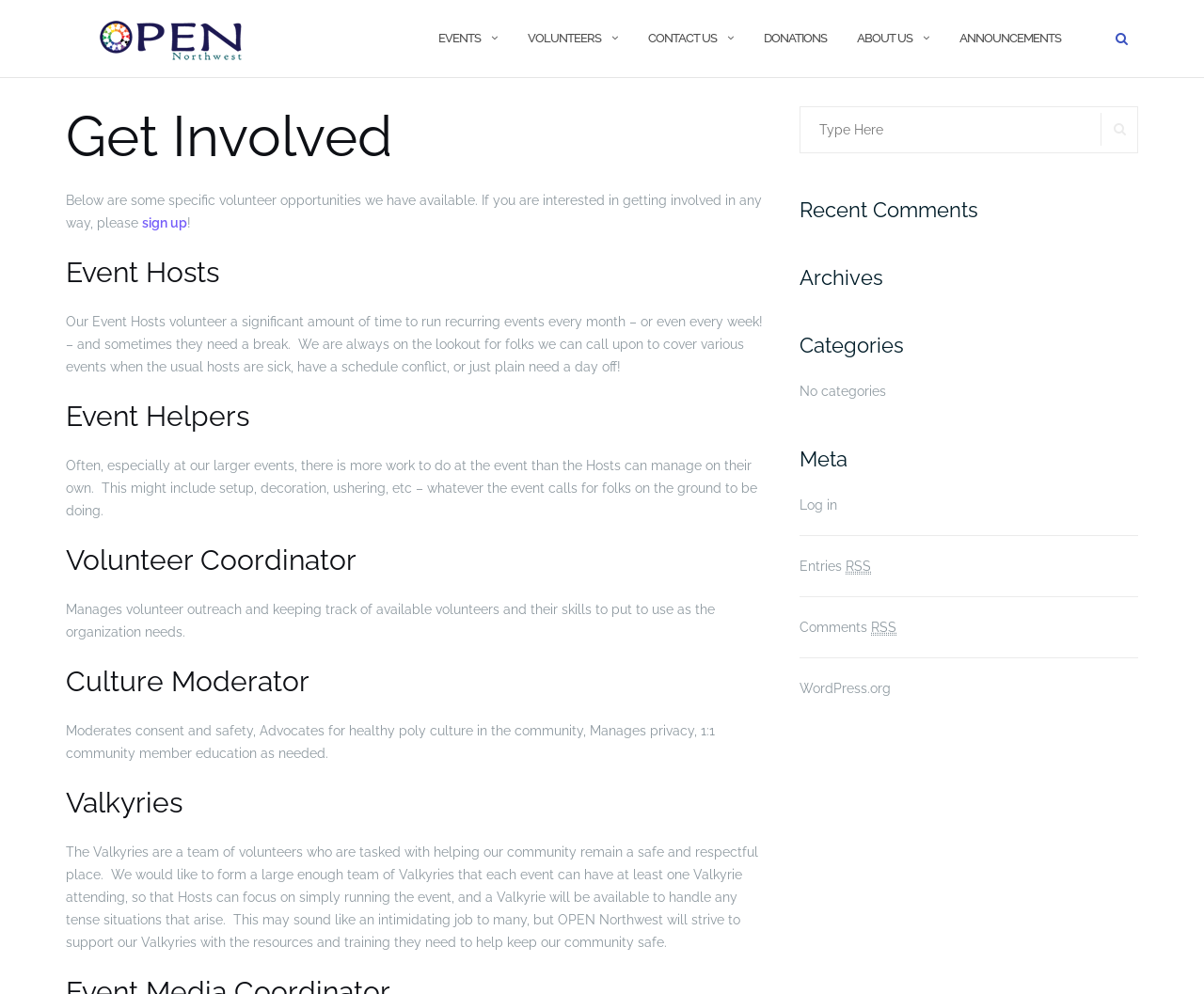Can you provide the bounding box coordinates for the element that should be clicked to implement the instruction: "Search for something"?

[0.664, 0.107, 0.945, 0.154]